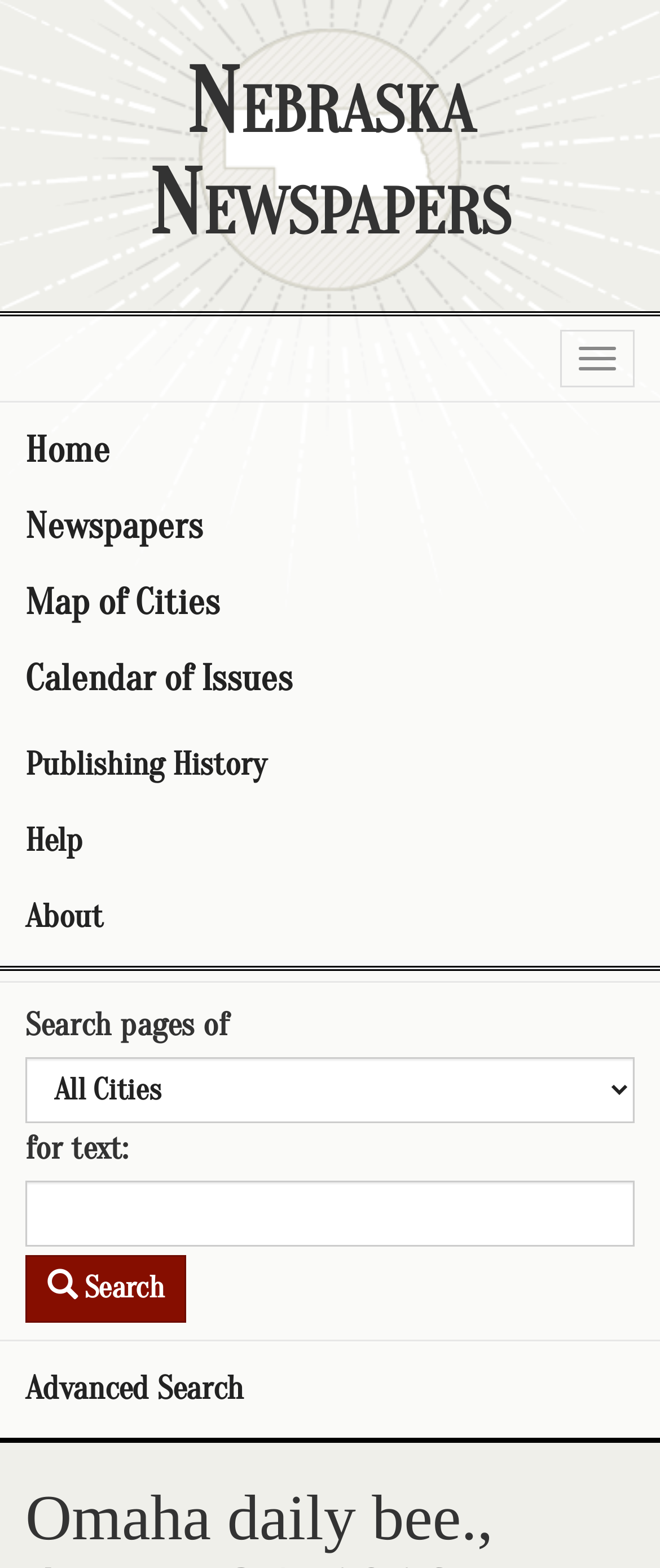Based on the element description, predict the bounding box coordinates (top-left x, top-left y, bottom-right x, bottom-right y) for the UI element in the screenshot: Map of Cities

[0.0, 0.36, 1.0, 0.409]